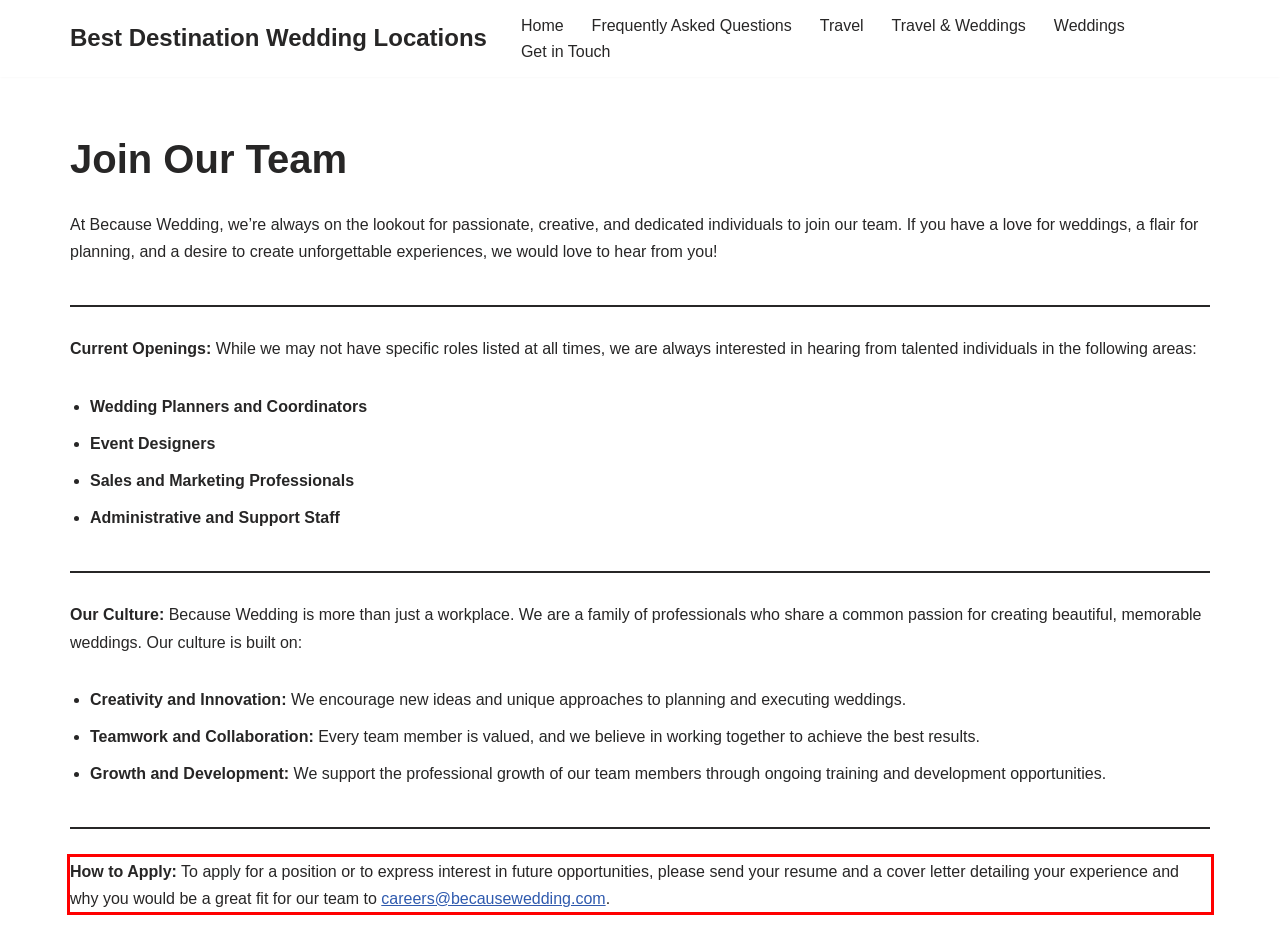Look at the provided screenshot of the webpage and perform OCR on the text within the red bounding box.

How to Apply: To apply for a position or to express interest in future opportunities, please send your resume and a cover letter detailing your experience and why you would be a great fit for our team to careers@becausewedding.com.